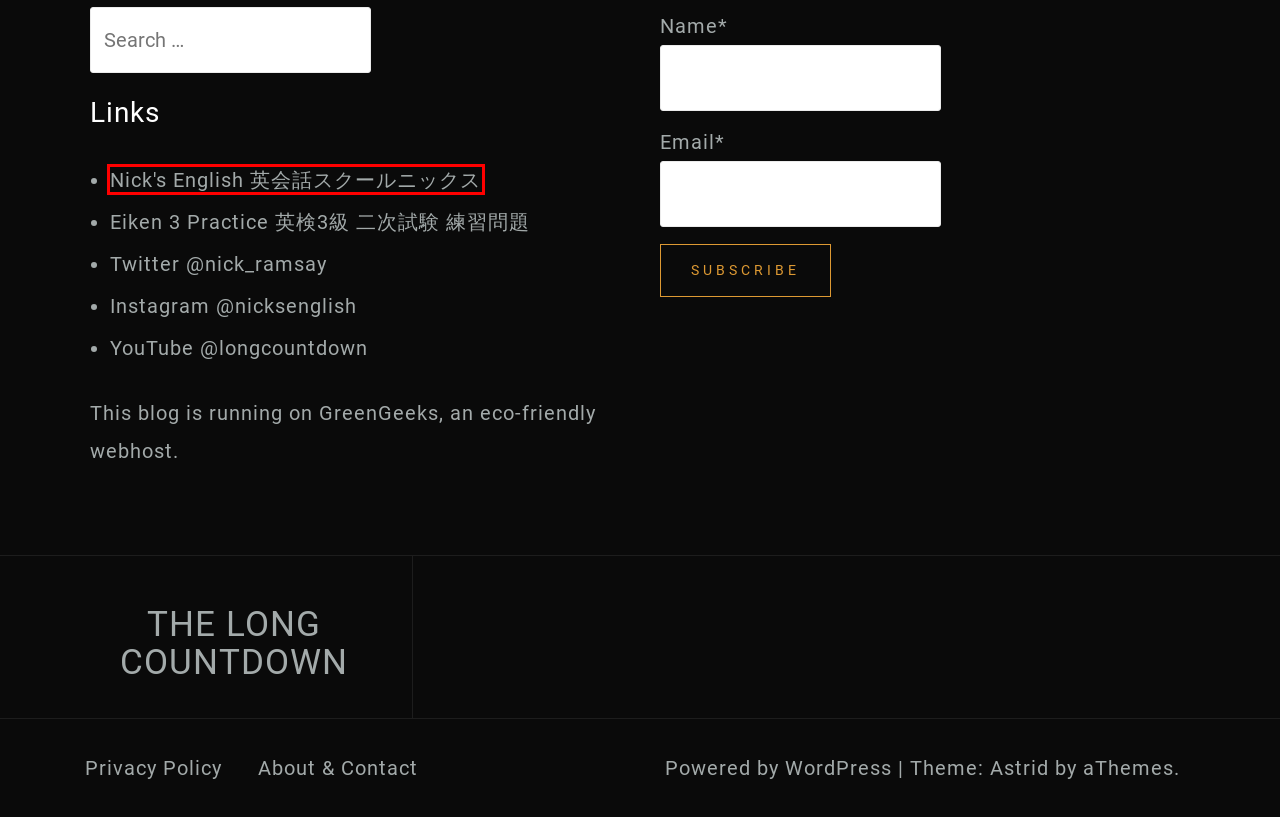You have a screenshot of a webpage with a red rectangle bounding box. Identify the best webpage description that corresponds to the new webpage after clicking the element within the red bounding box. Here are the candidates:
A. GreenGeeks® | Fast, Secure and Eco-friendly Hosting
B. Car ploughs into 33 nursery school children. – THE LONG COUNTDOWN
C. About & Contact – THE LONG COUNTDOWN
D. Japan – THE LONG COUNTDOWN
E. 英会話スクールニックス - 各務原市にある英会話教室
F. 英検® オリジナル練習問題 « 英会話スクールニックス
G. Blog Tool, Publishing Platform, and CMS – WordPress.org
H. Sydney: Fast & Customizable WordPress Theme

E